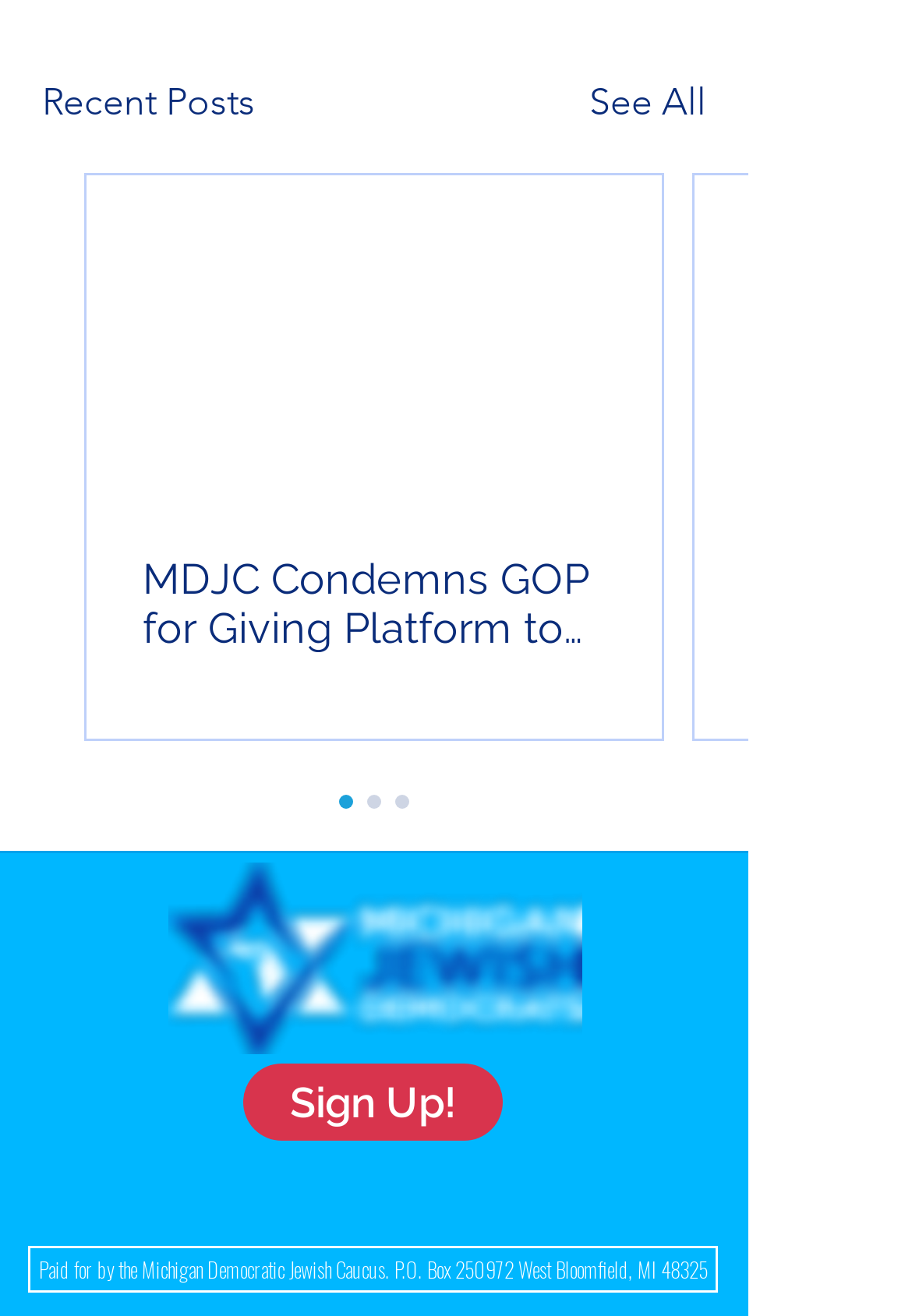Locate the bounding box coordinates of the element that needs to be clicked to carry out the instruction: "Sign up for the newsletter". The coordinates should be given as four float numbers ranging from 0 to 1, i.e., [left, top, right, bottom].

[0.267, 0.809, 0.551, 0.867]